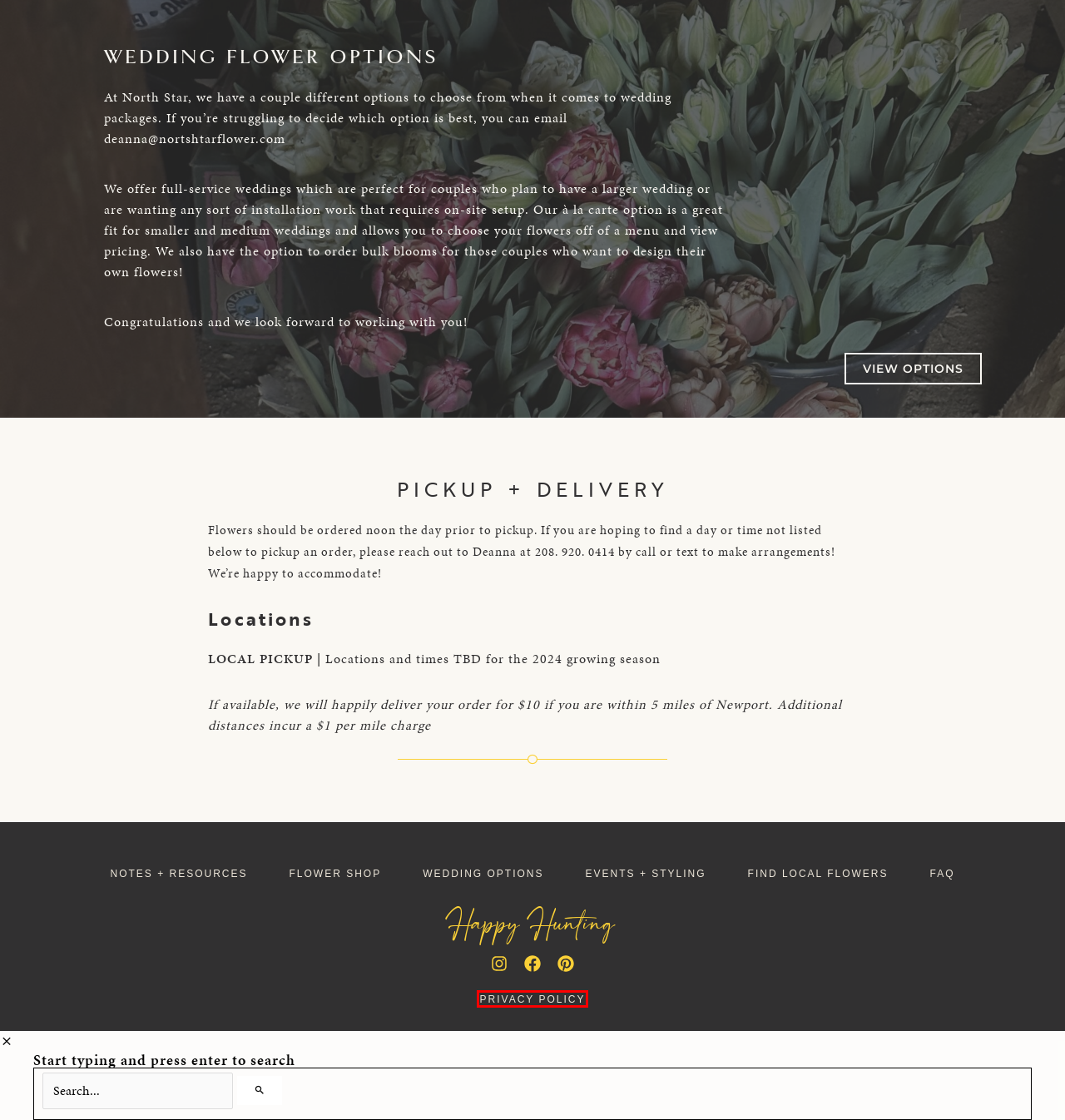Examine the screenshot of a webpage with a red bounding box around a UI element. Select the most accurate webpage description that corresponds to the new page after clicking the highlighted element. Here are the choices:
A. Weddings – North Star Farm + Flower
B. Privacy Policy – North Star Farm + Flower
C. Farming – North Star Farm + Flower
D. Journal – North Star Farm + Flower
E. Find Flowers - Floret Flowers
F. FAQ – North Star Farm + Flower
G. Events + Styling – North Star Farm + Flower
H. North Star Farm + Flower – Inland Northwest farm and floral design

B